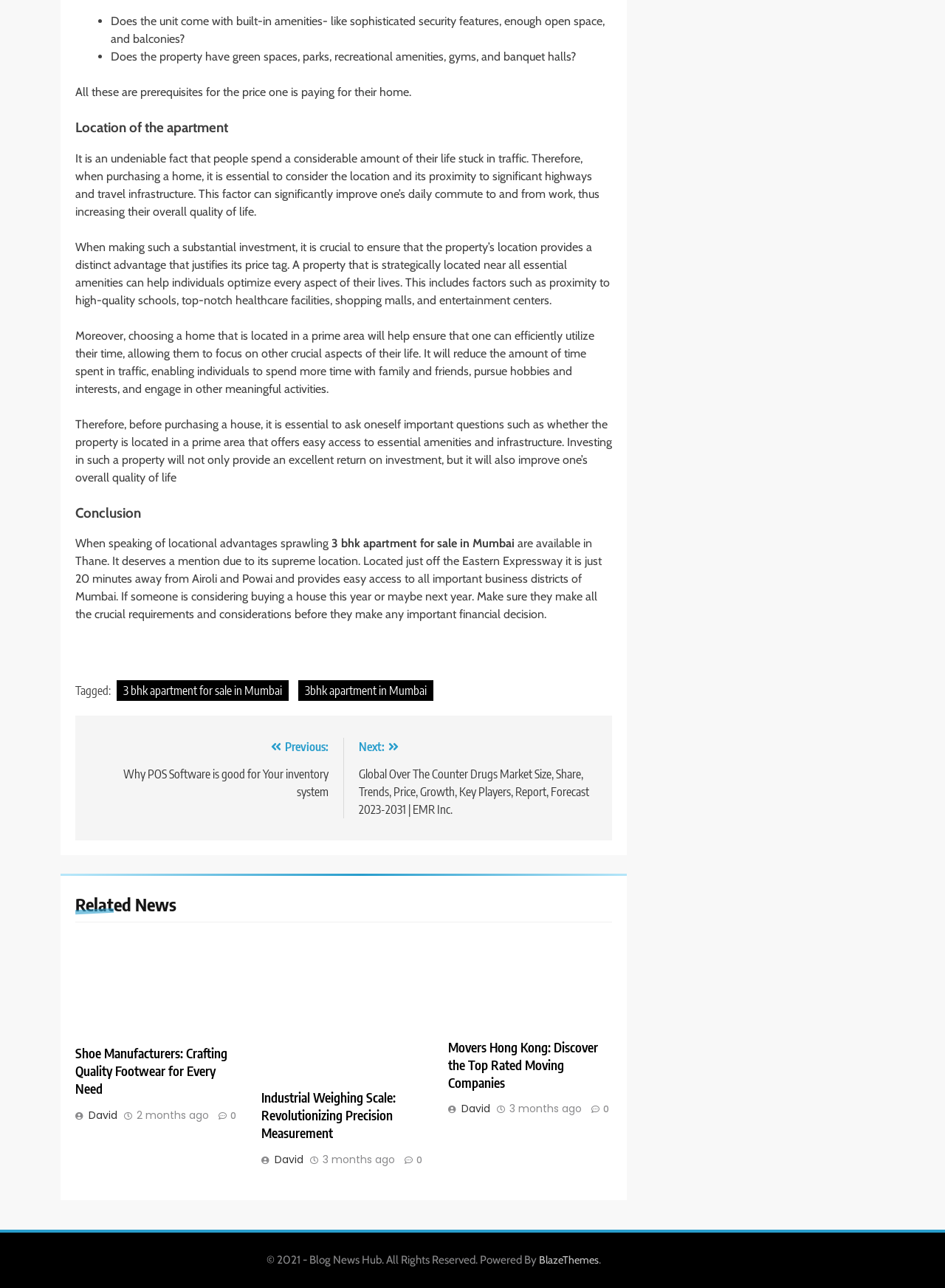Provide the bounding box coordinates of the UI element that matches the description: "David".

[0.08, 0.86, 0.13, 0.871]